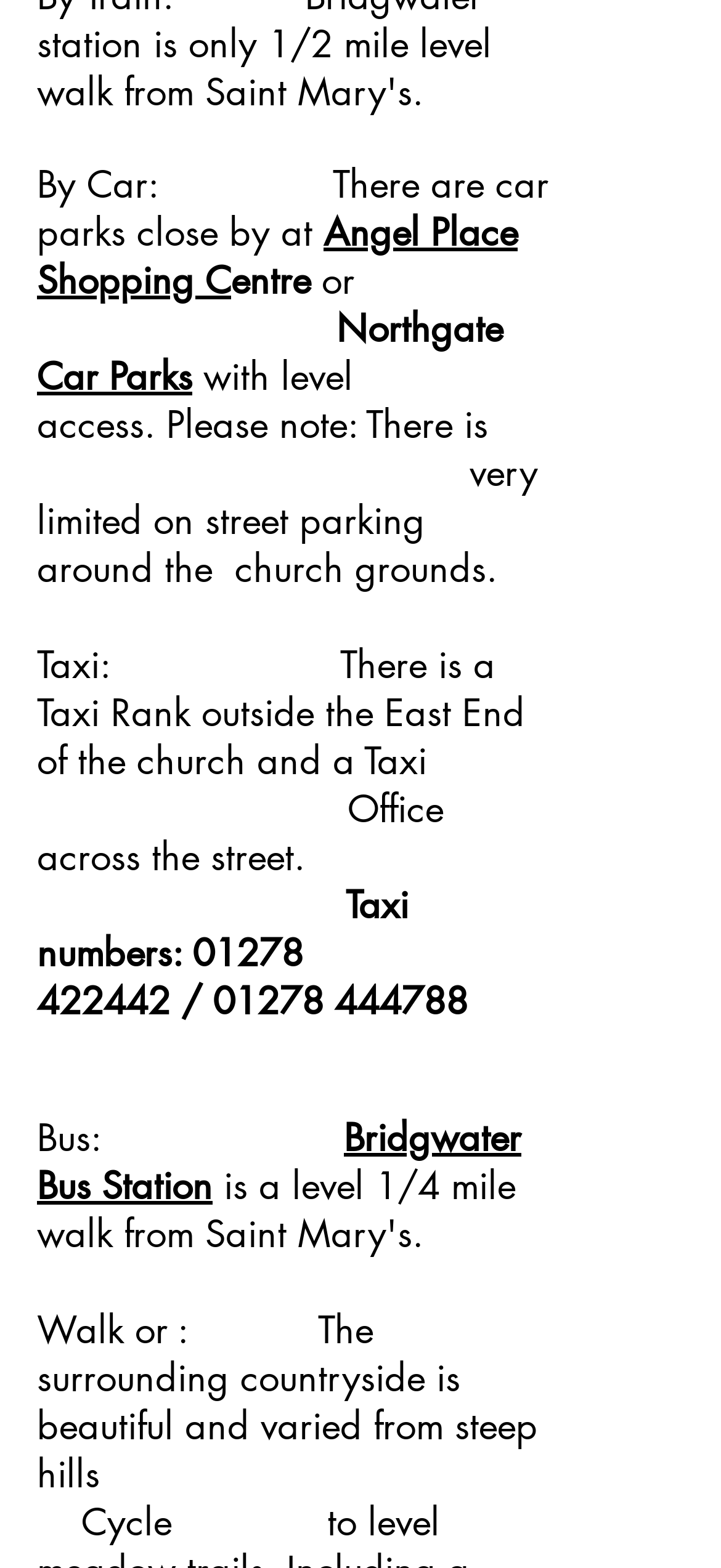How far is the Bridgwater Bus Station from Saint?
Answer the question based on the image using a single word or a brief phrase.

1/4 mile